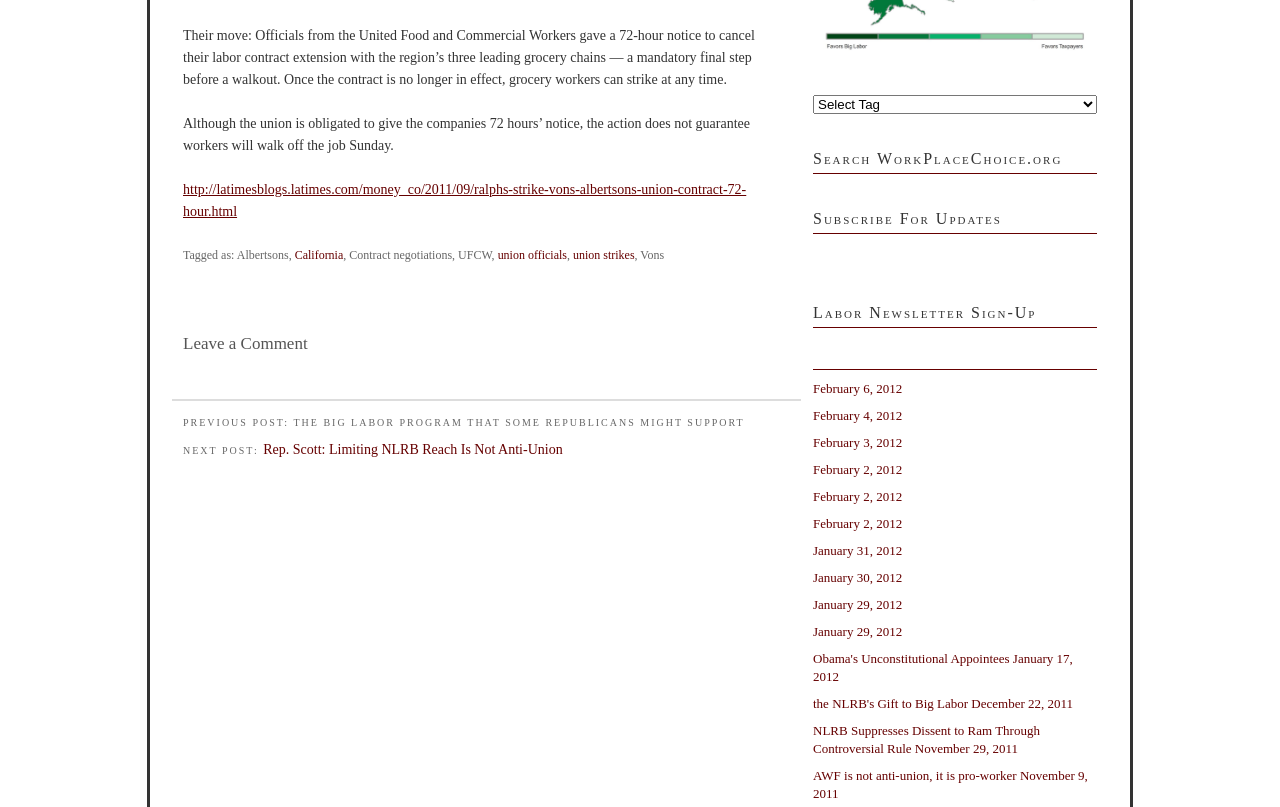Please determine the bounding box coordinates, formatted as (top-left x, top-left y, bottom-right x, bottom-right y), with all values as floating point numbers between 0 and 1. Identify the bounding box of the region described as: Obama's Unconstitutional Appointees

[0.635, 0.806, 0.789, 0.825]